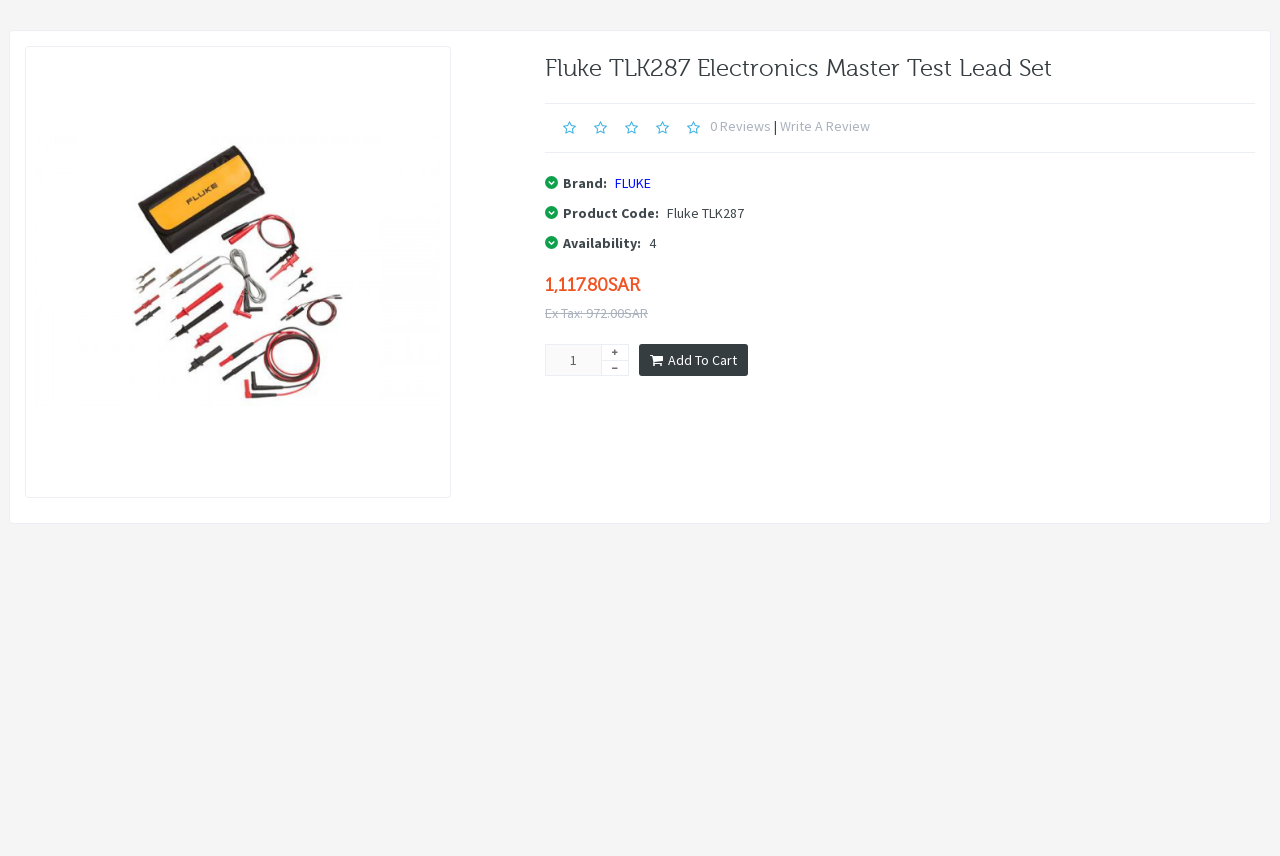Using the format (top-left x, top-left y, bottom-right x, bottom-right y), provide the bounding box coordinates for the described UI element. All values should be floating point numbers between 0 and 1: input value="1" name="quantity" value="1"

[0.426, 0.402, 0.47, 0.439]